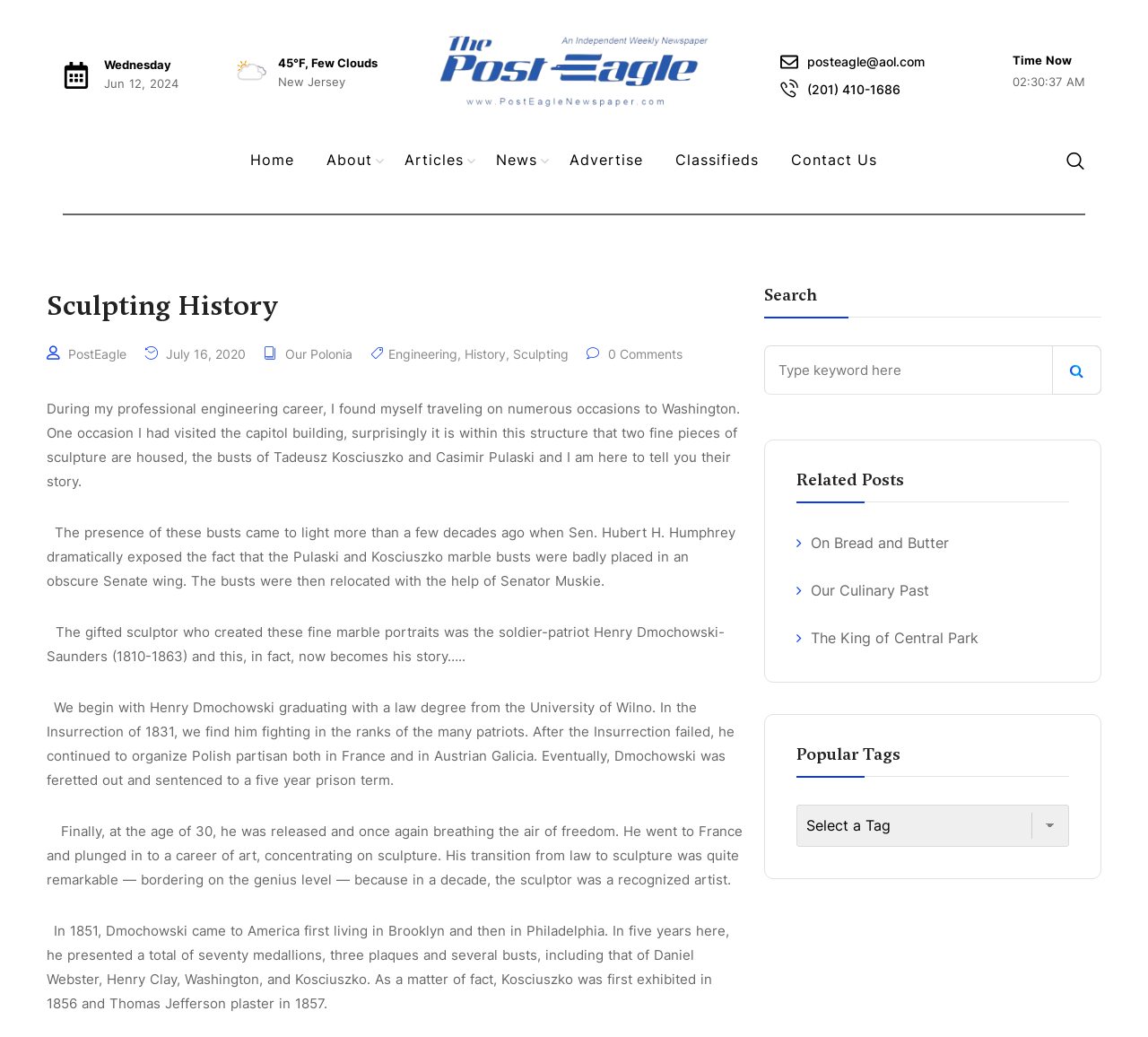Predict the bounding box coordinates of the area that should be clicked to accomplish the following instruction: "Search for a keyword". The bounding box coordinates should consist of four float numbers between 0 and 1, i.e., [left, top, right, bottom].

[0.666, 0.333, 0.959, 0.381]